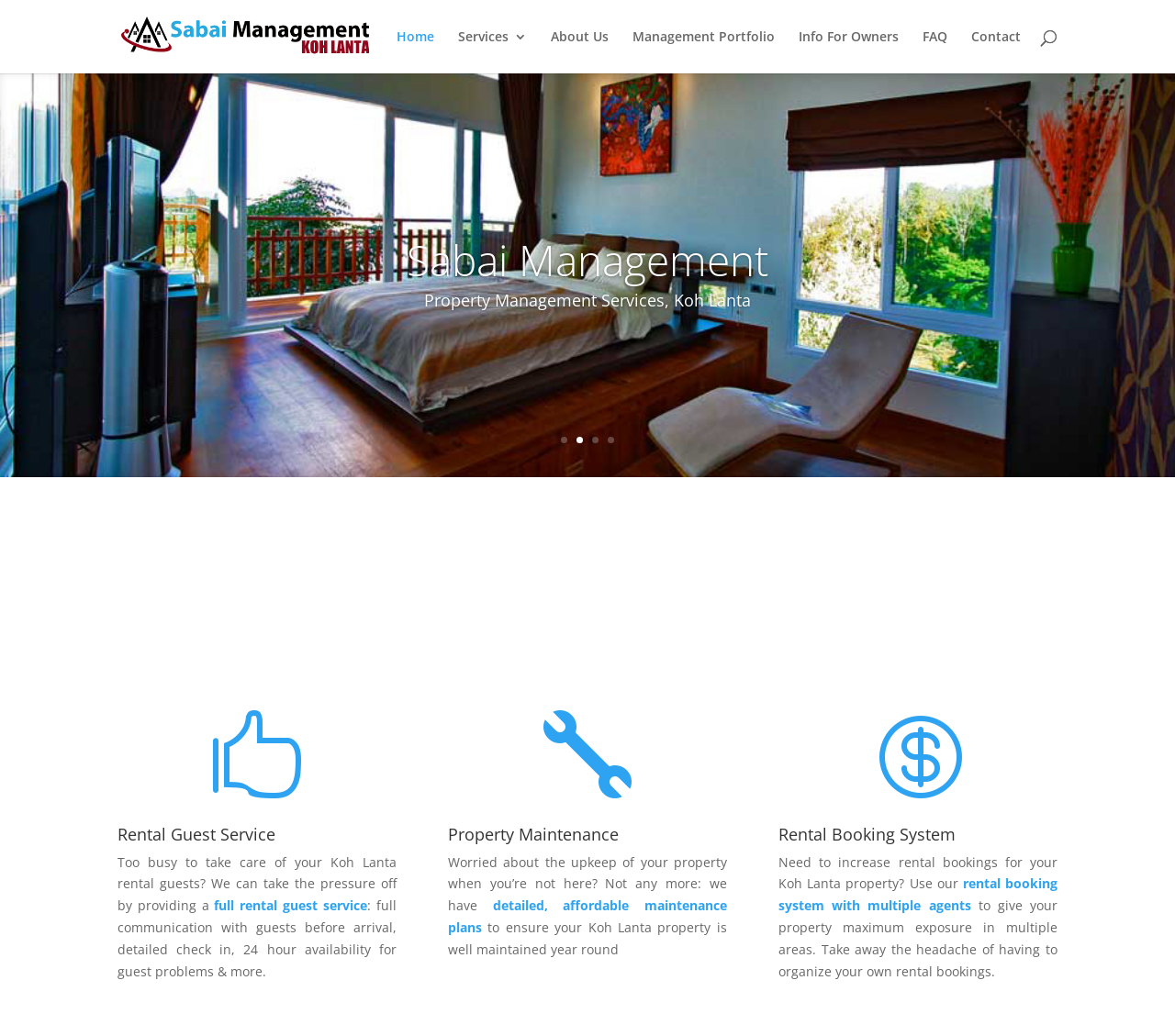Identify the bounding box coordinates of the region that should be clicked to execute the following instruction: "Search for something".

[0.1, 0.0, 0.9, 0.001]